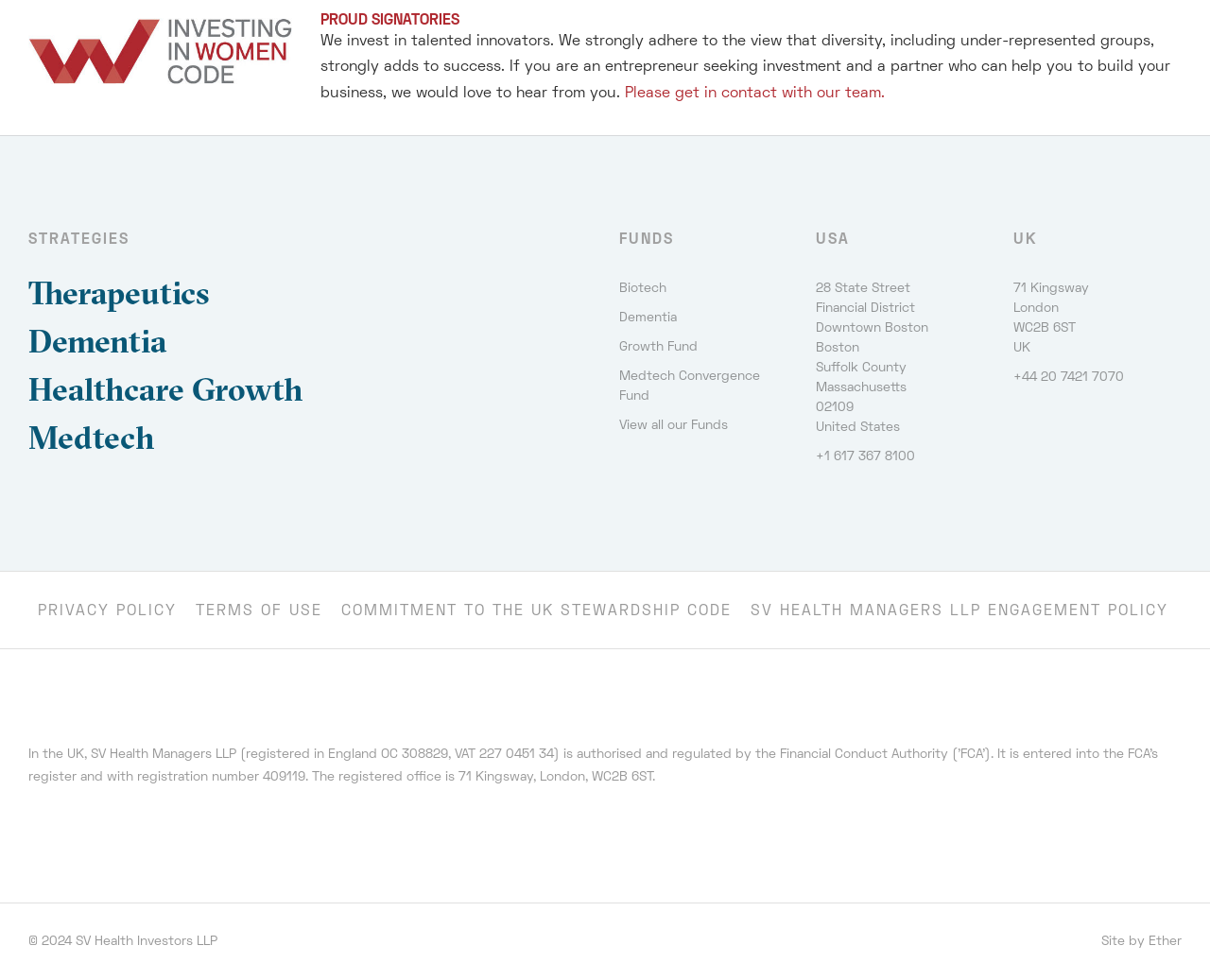Please locate the bounding box coordinates for the element that should be clicked to achieve the following instruction: "Click on the 'Therapeutics' link". Ensure the coordinates are given as four float numbers between 0 and 1, i.e., [left, top, right, bottom].

[0.023, 0.275, 0.488, 0.324]